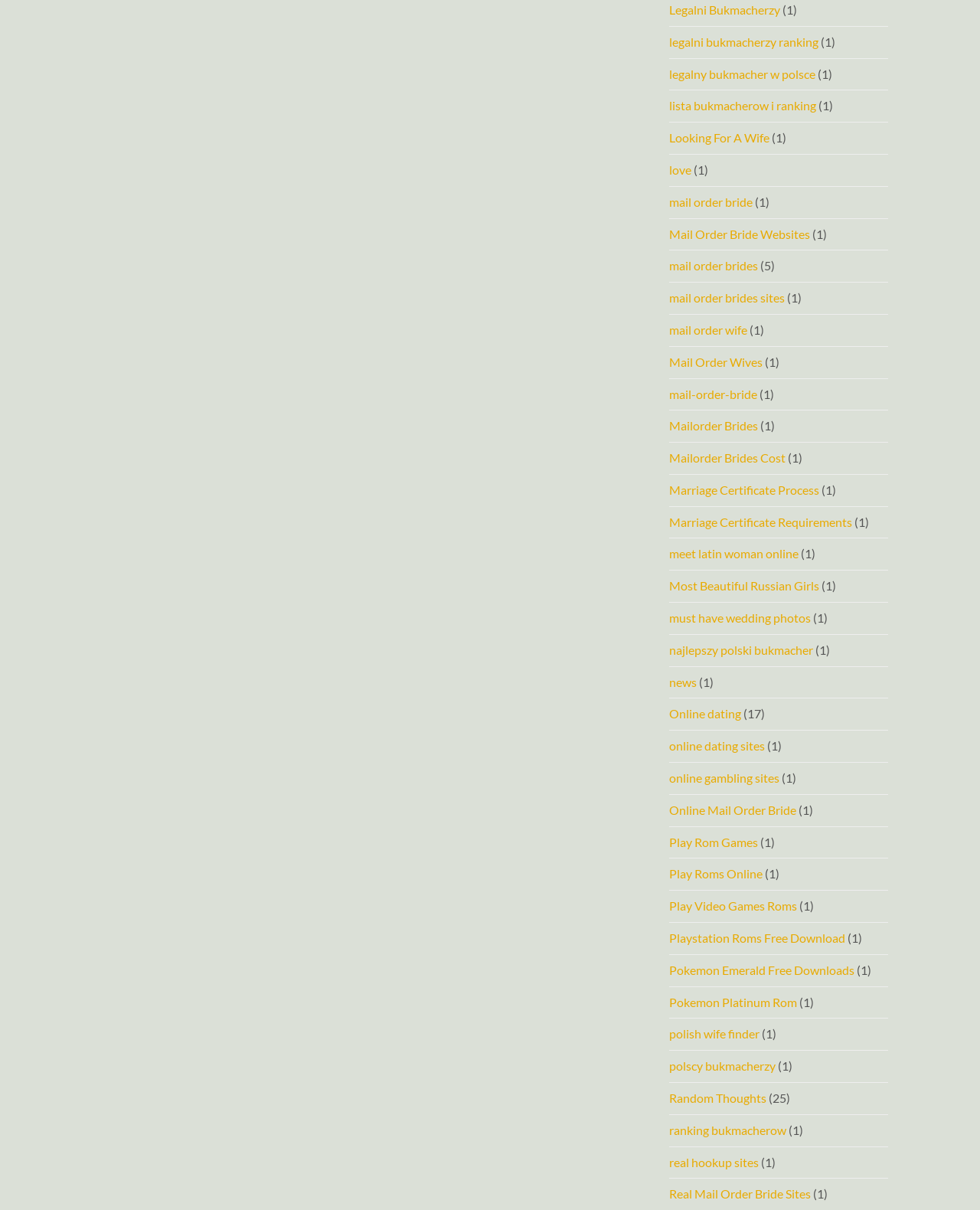Respond to the question below with a single word or phrase:
What type of content is not present on this webpage?

Images